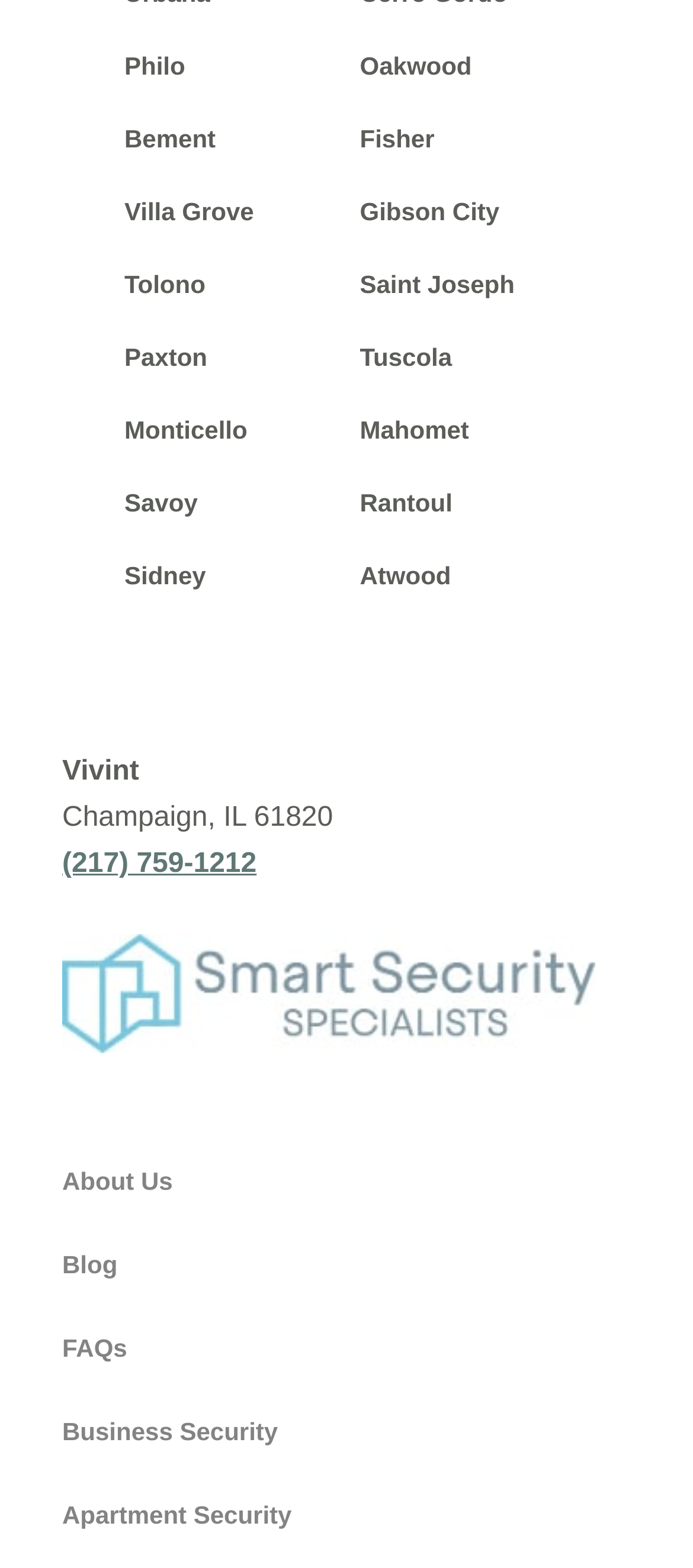Pinpoint the bounding box coordinates of the element to be clicked to execute the instruction: "click on Philo".

[0.179, 0.032, 0.267, 0.05]